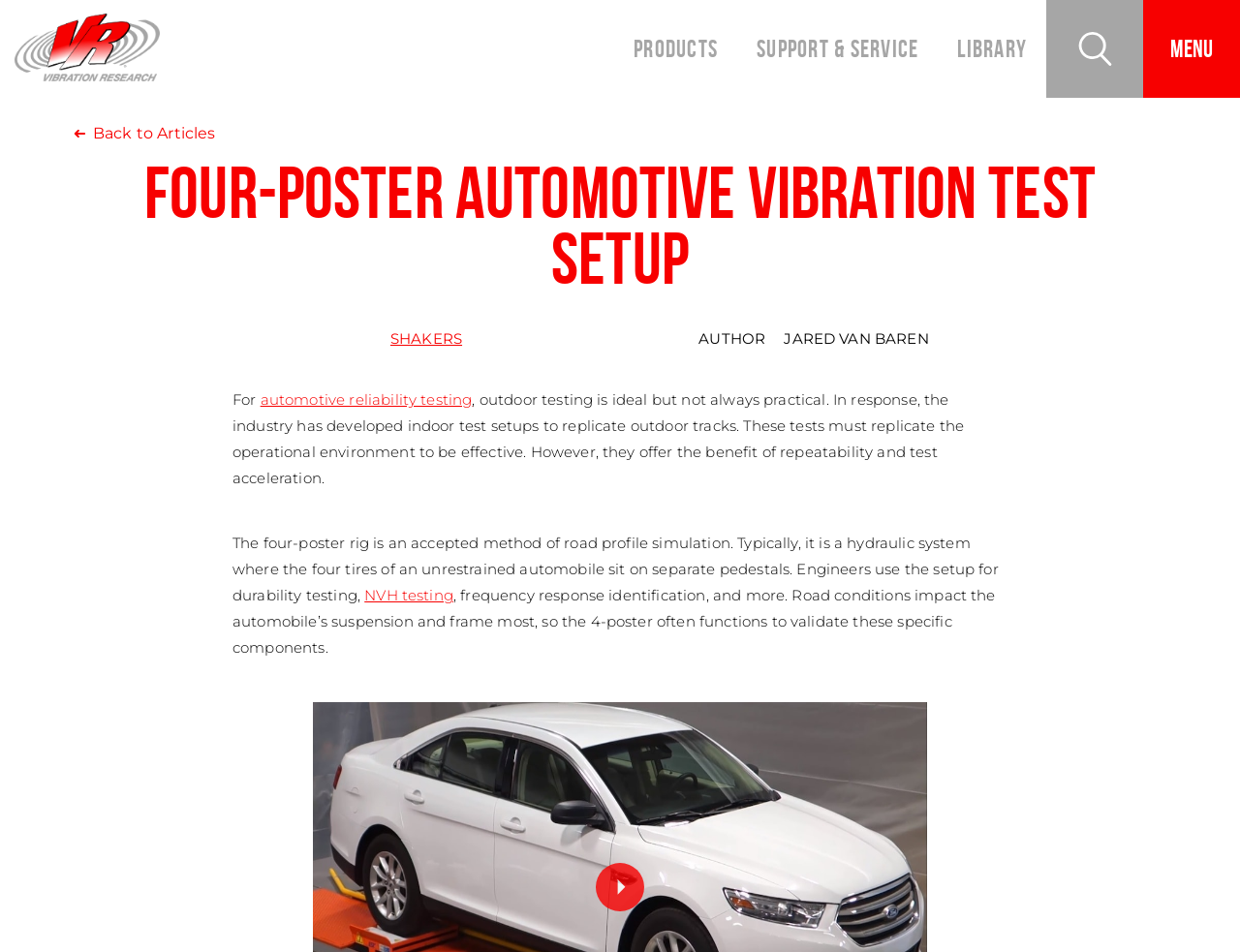Determine the coordinates of the bounding box that should be clicked to complete the instruction: "Click the 'Reply' button". The coordinates should be represented by four float numbers between 0 and 1: [left, top, right, bottom].

None